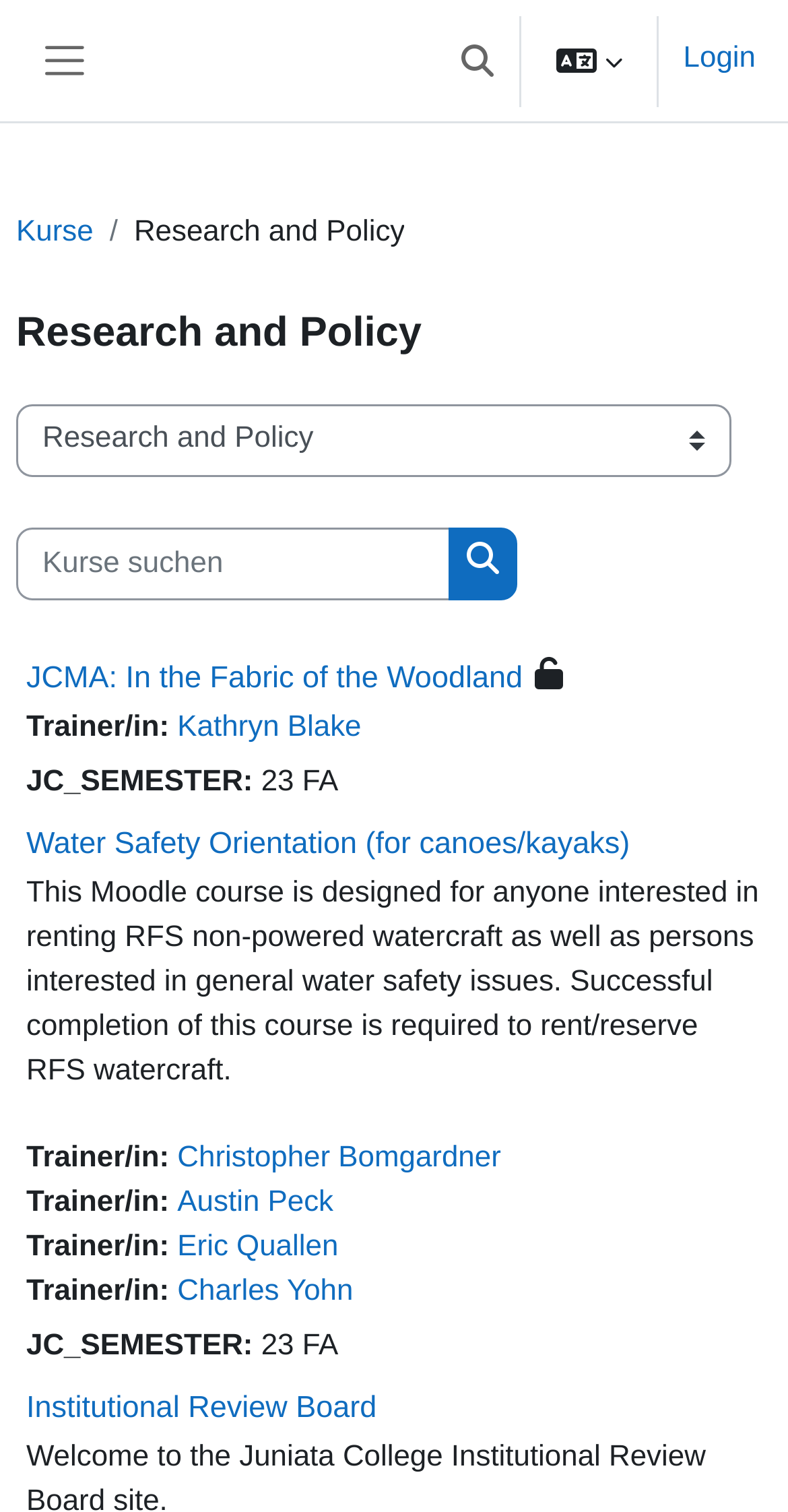Please find and generate the text of the main heading on the webpage.

Research and Policy